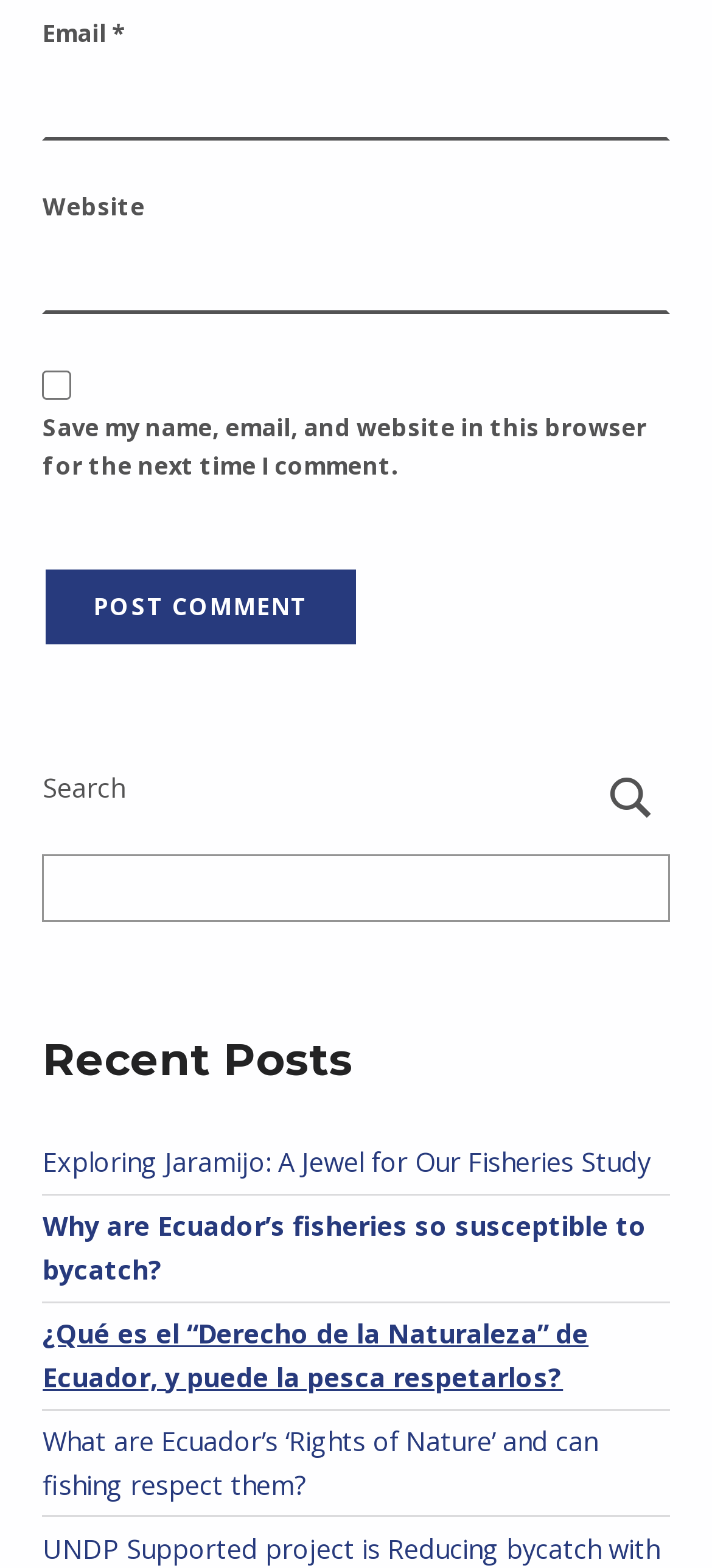Show me the bounding box coordinates of the clickable region to achieve the task as per the instruction: "Visit 'Exploring Jaramijo: A Jewel for Our Fisheries Study'".

[0.06, 0.73, 0.914, 0.752]